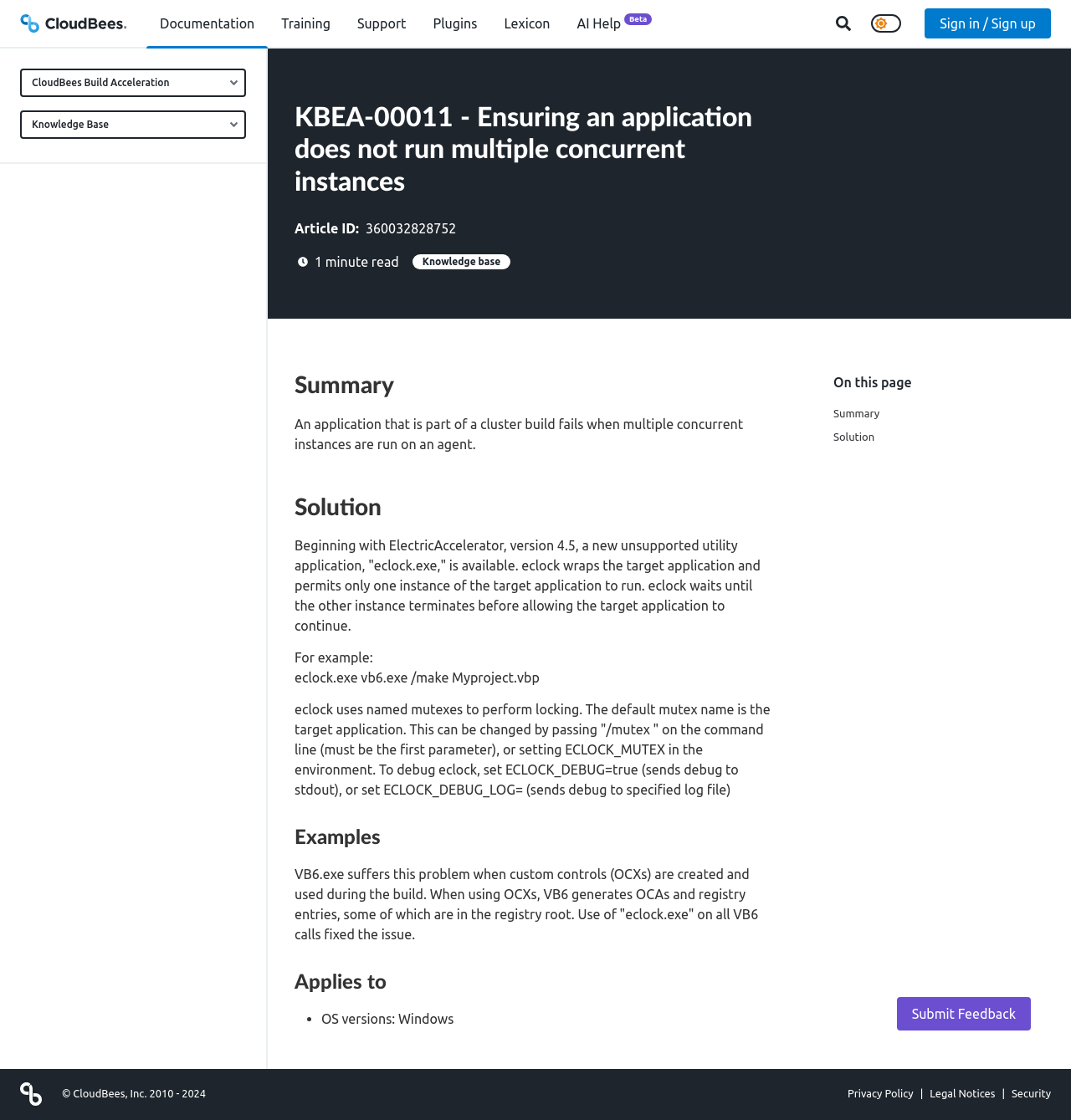Could you find the bounding box coordinates of the clickable area to complete this instruction: "View 'Student’s Corner'"?

None